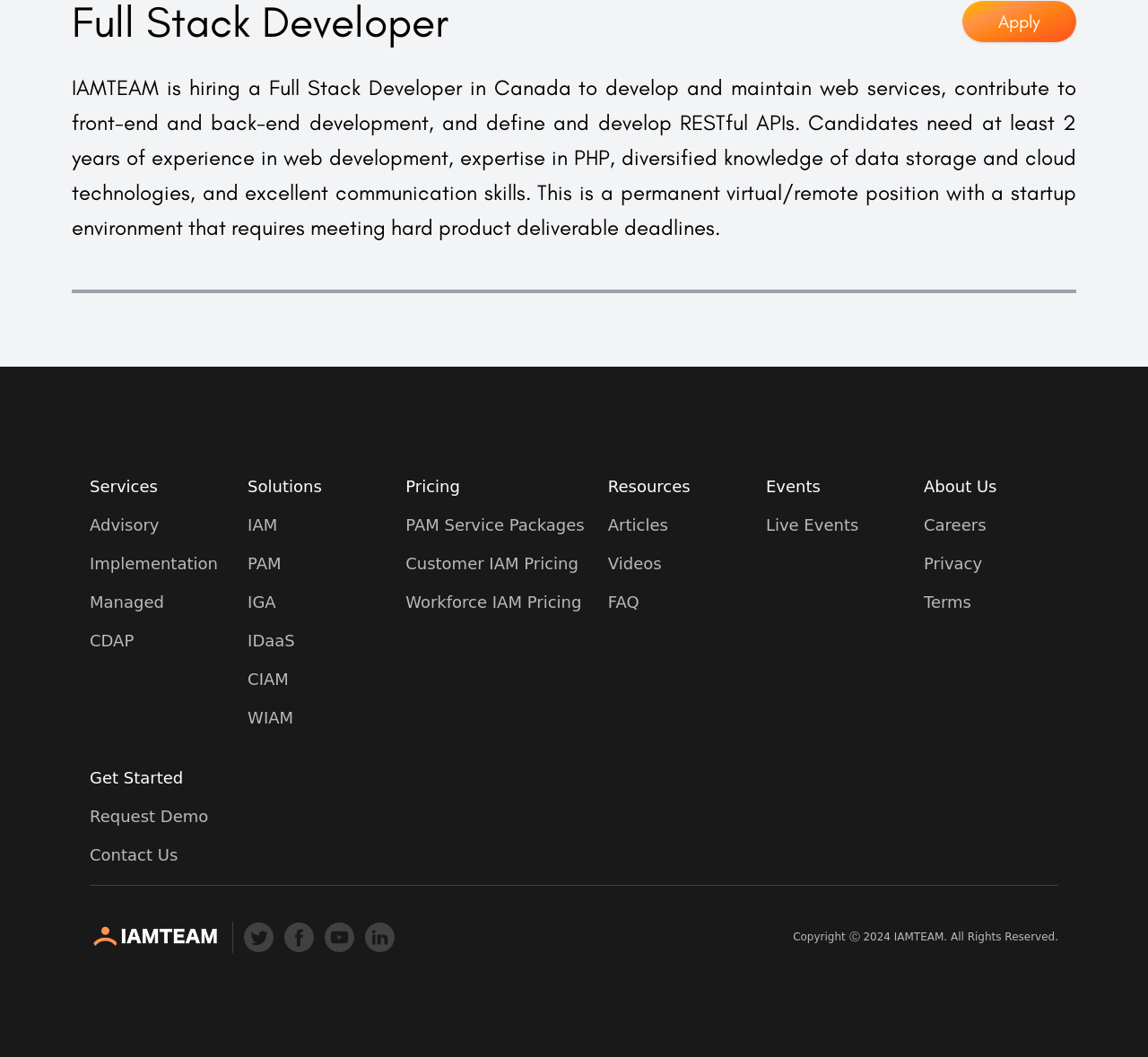Locate the bounding box coordinates of the clickable area to execute the instruction: "read the journal". Provide the coordinates as four float numbers between 0 and 1, represented as [left, top, right, bottom].

None